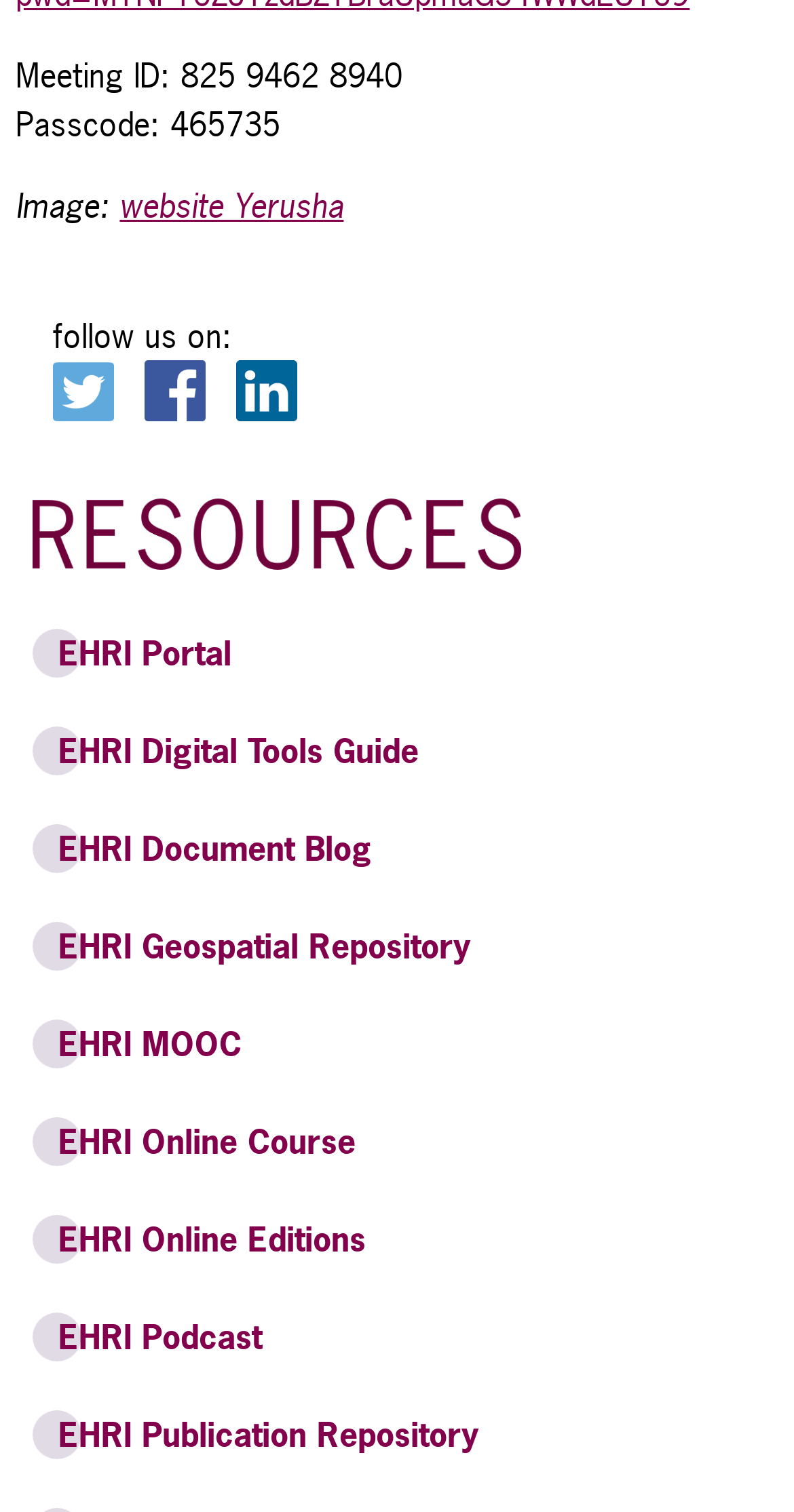Extract the bounding box coordinates for the HTML element that matches this description: "EHRI Podcast". The coordinates should be four float numbers between 0 and 1, i.e., [left, top, right, bottom].

[0.041, 0.869, 0.33, 0.899]